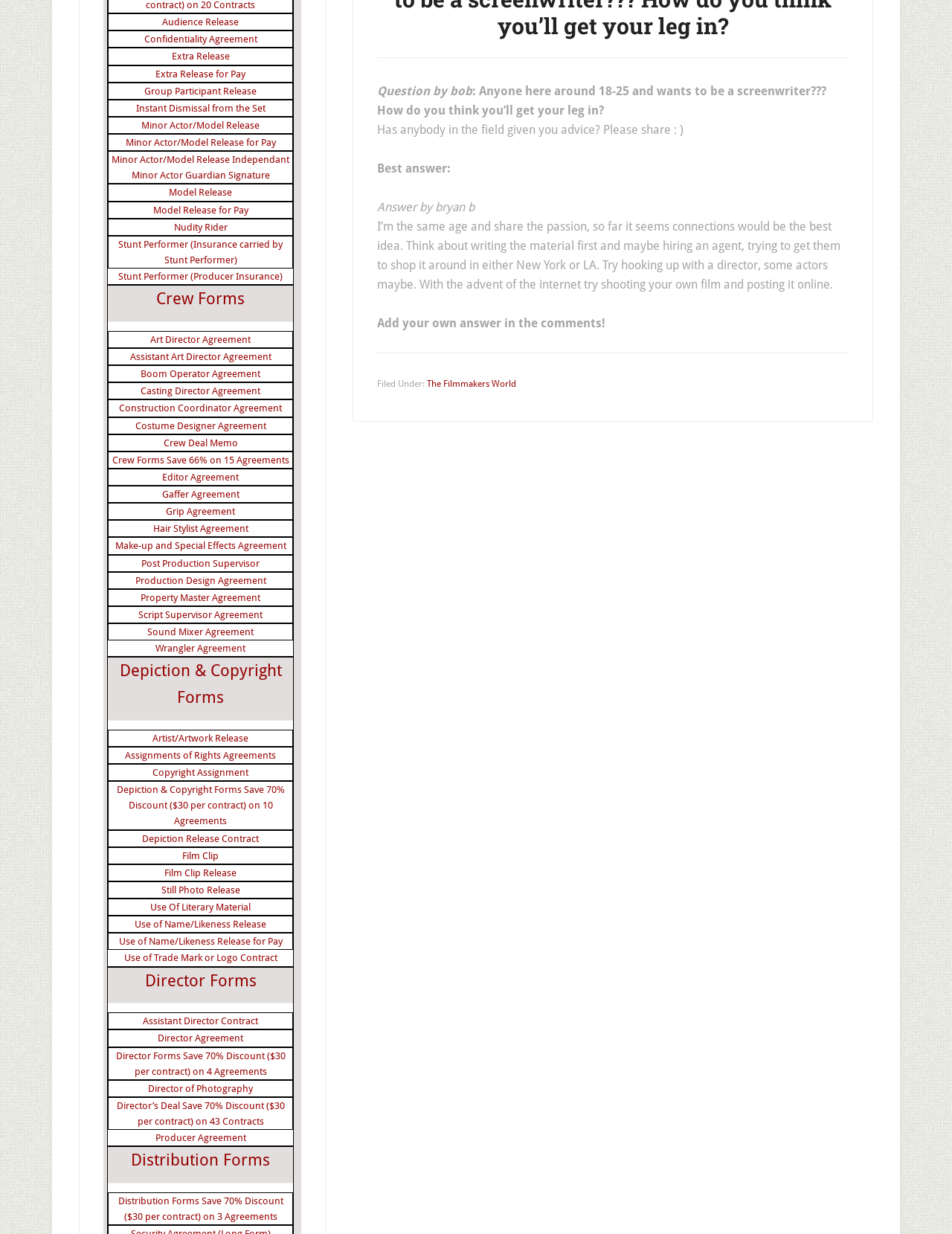Please determine the bounding box coordinates, formatted as (top-left x, top-left y, bottom-right x, bottom-right y), with all values as floating point numbers between 0 and 1. Identify the bounding box of the region described as: Minor Actor/Model Release for Pay

[0.132, 0.111, 0.289, 0.12]